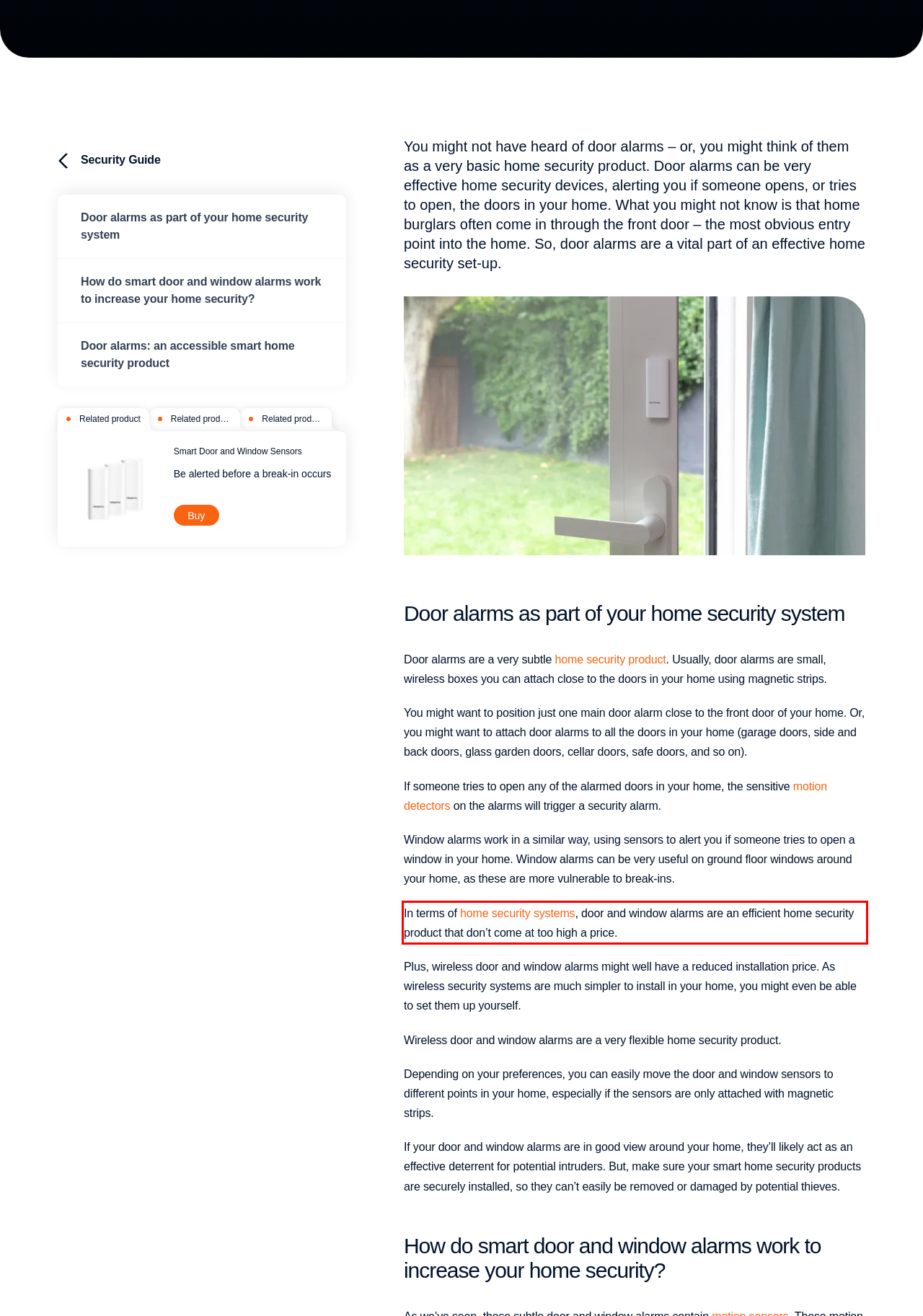You are presented with a screenshot containing a red rectangle. Extract the text found inside this red bounding box.

In terms of home security systems, door and window alarms are an efficient home security product that don’t come at too high a price.